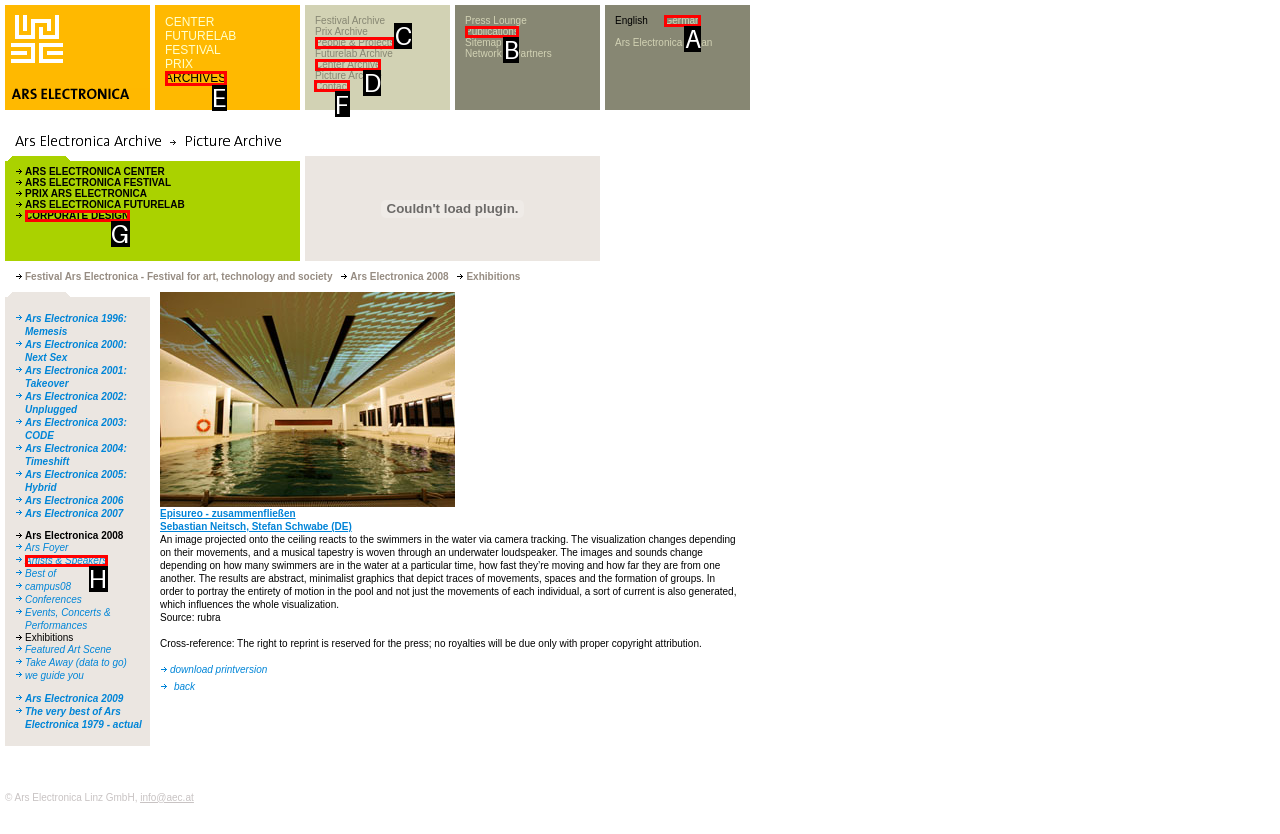To complete the task: Click the 'Contact' link, which option should I click? Answer with the appropriate letter from the provided choices.

F